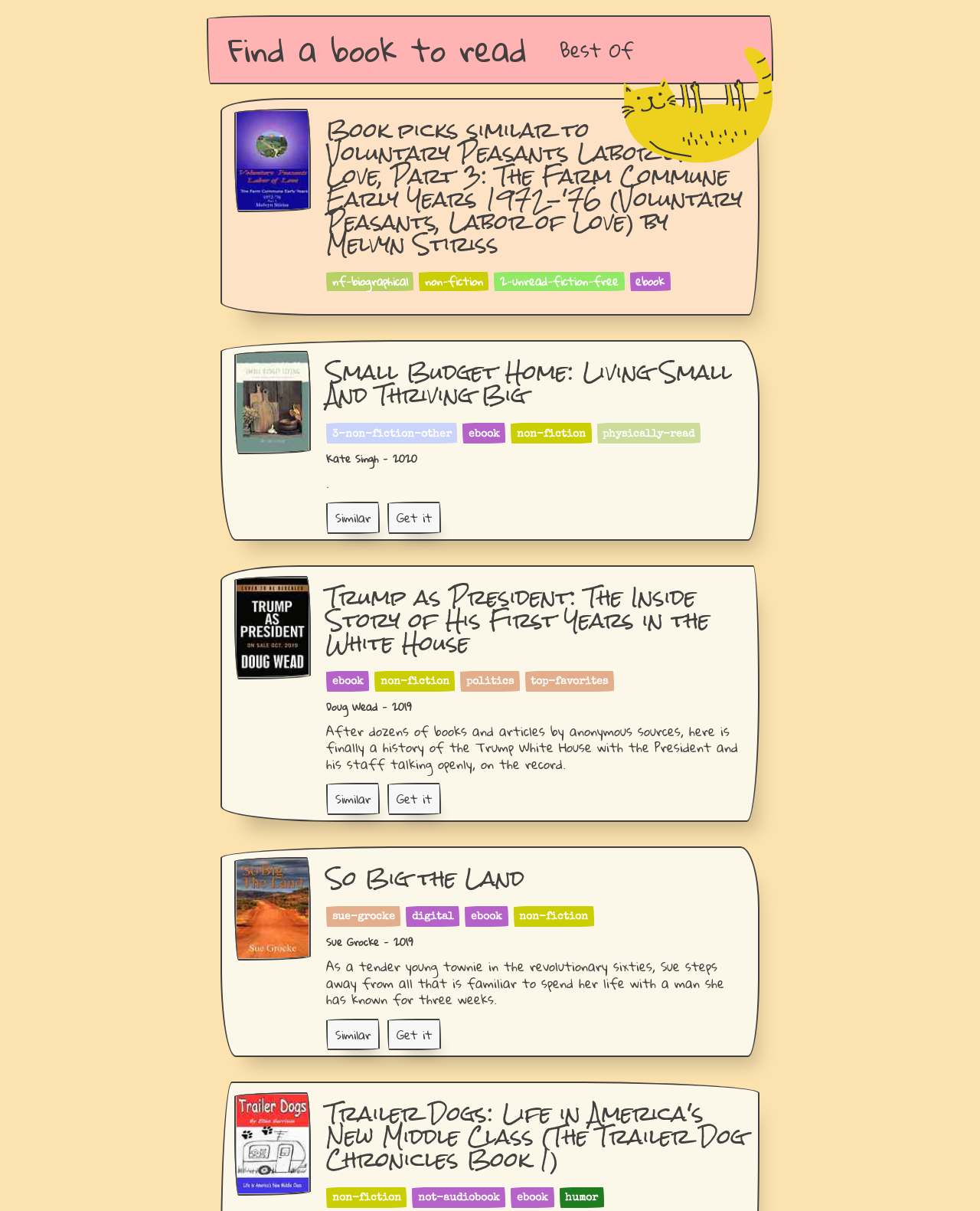From the screenshot, find the bounding box of the UI element matching this description: "Stream". Supply the bounding box coordinates in the form [left, top, right, bottom], each a float between 0 and 1.

None